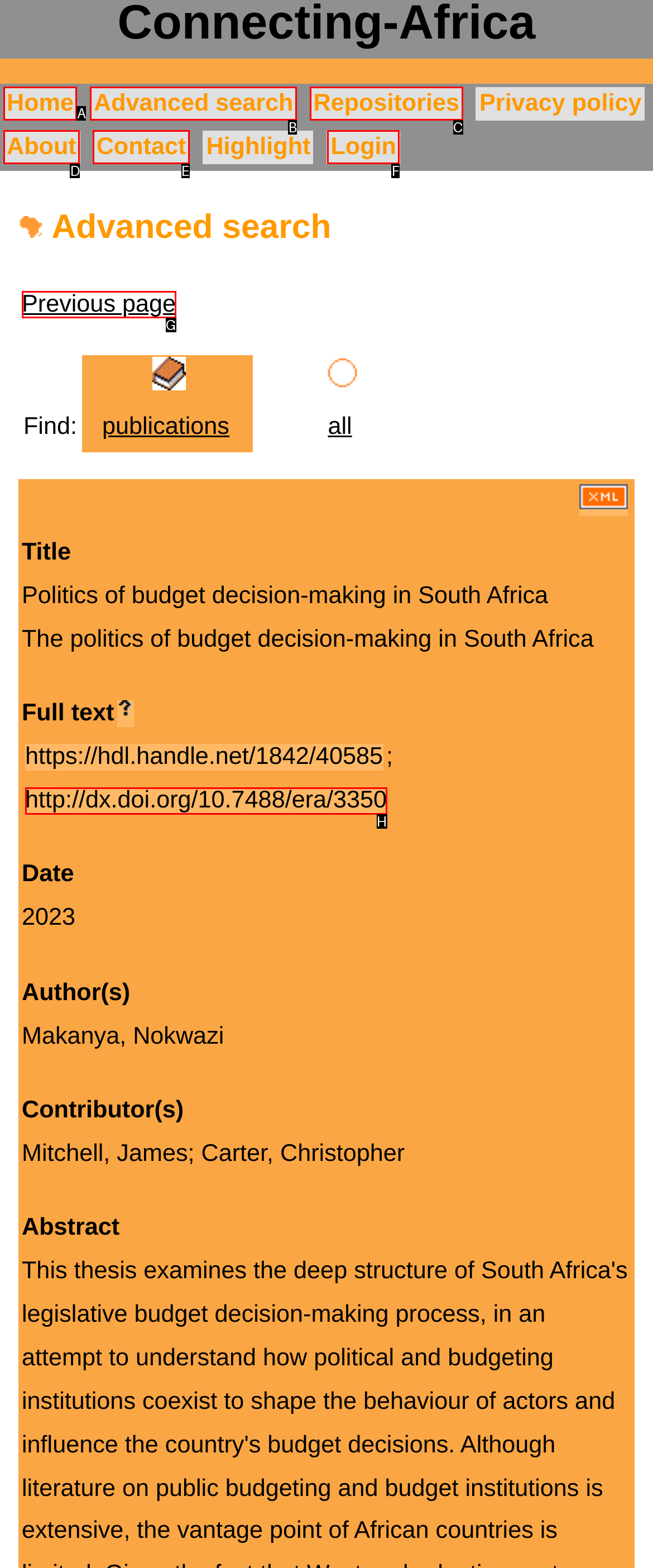Match the element description: Repositories to the correct HTML element. Answer with the letter of the selected option.

C